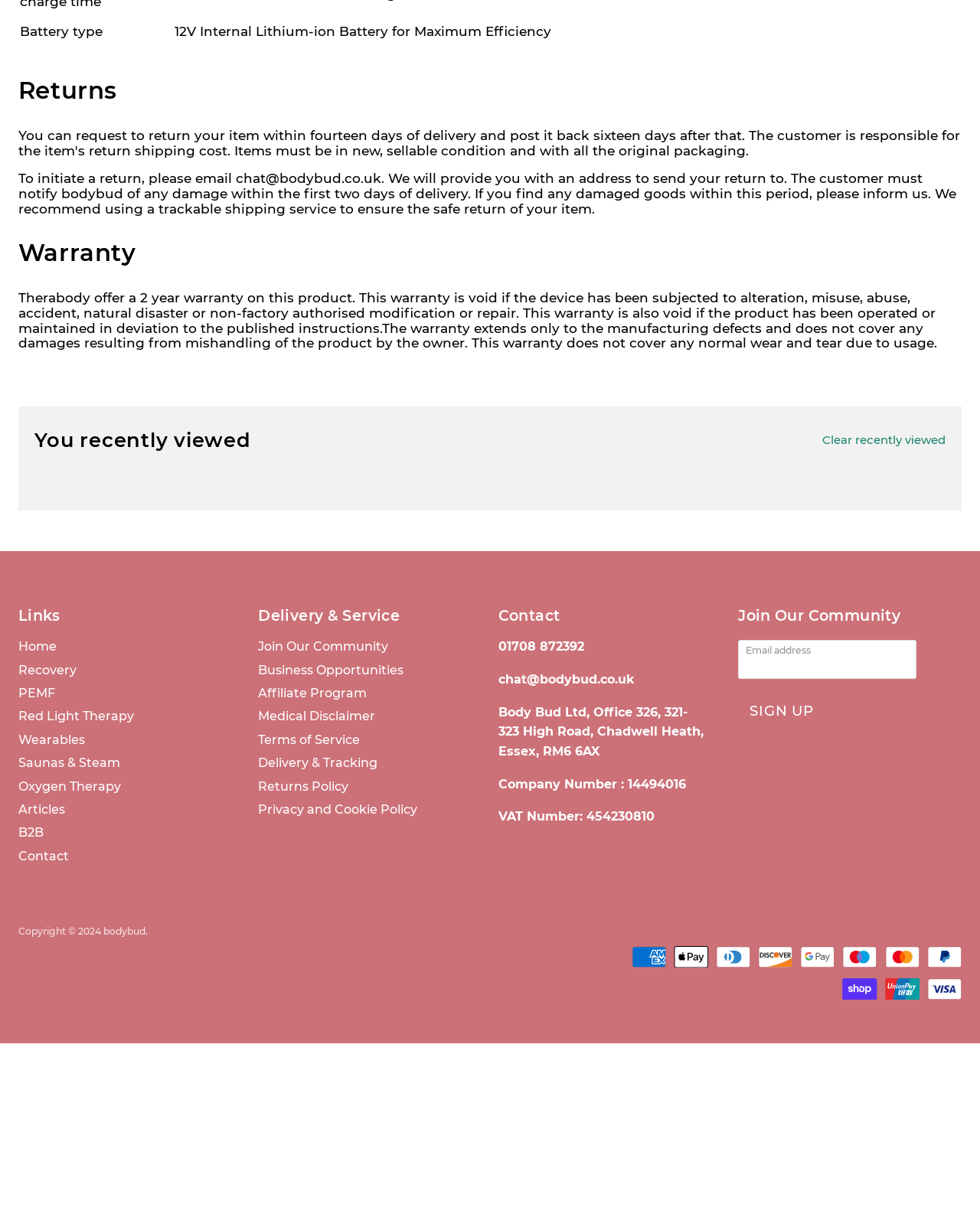What types of payment are accepted?
Give a comprehensive and detailed explanation for the question.

The webpage displays various payment method logos, including American Express, Apple Pay, Diners Club, Discover, Google Pay, Maestro, Mastercard, Shop Pay, and Union Pay, indicating that the company accepts multiple payment types.